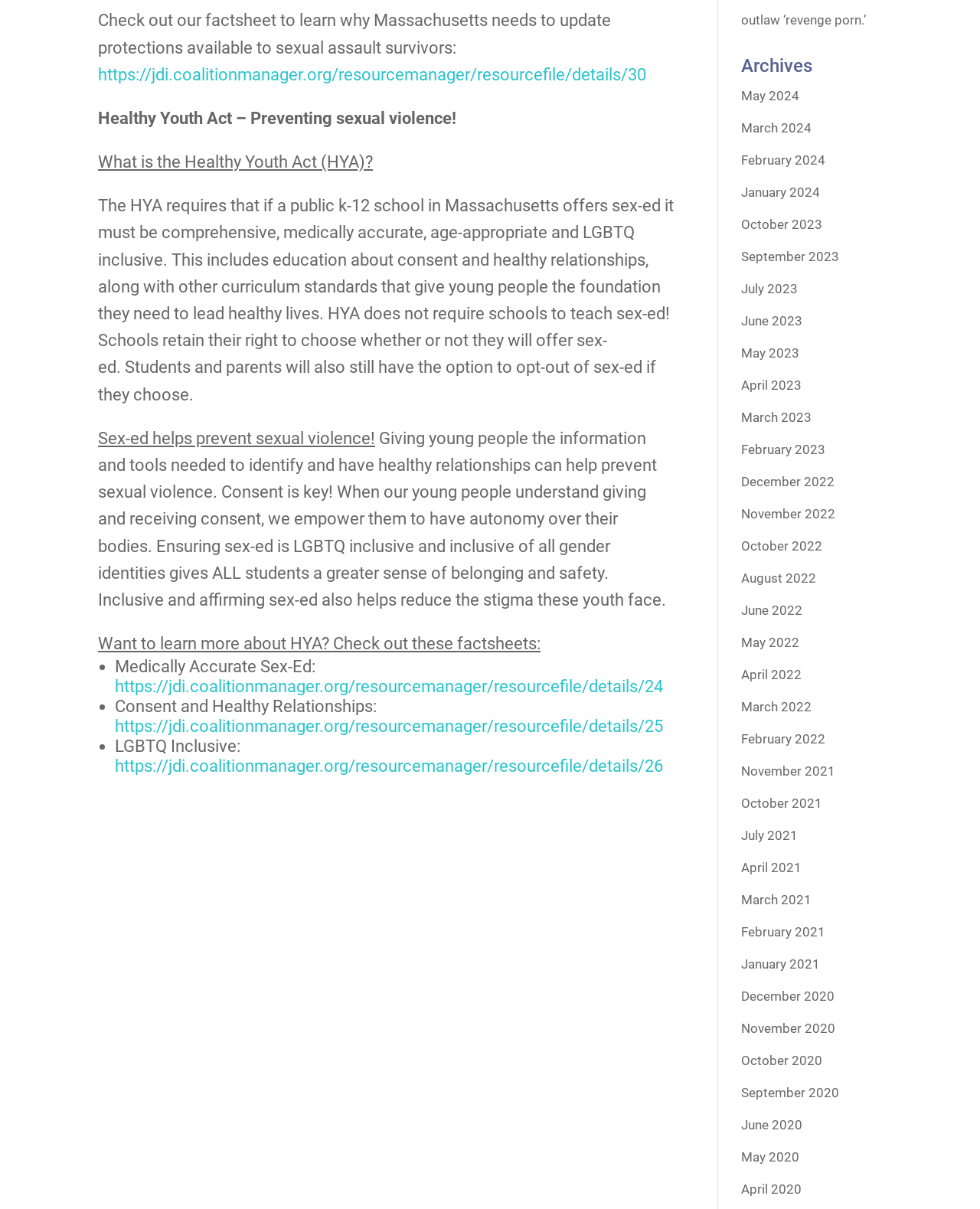Kindly respond to the following question with a single word or a brief phrase: 
What is the Healthy Youth Act about?

Comprehensive sex-ed